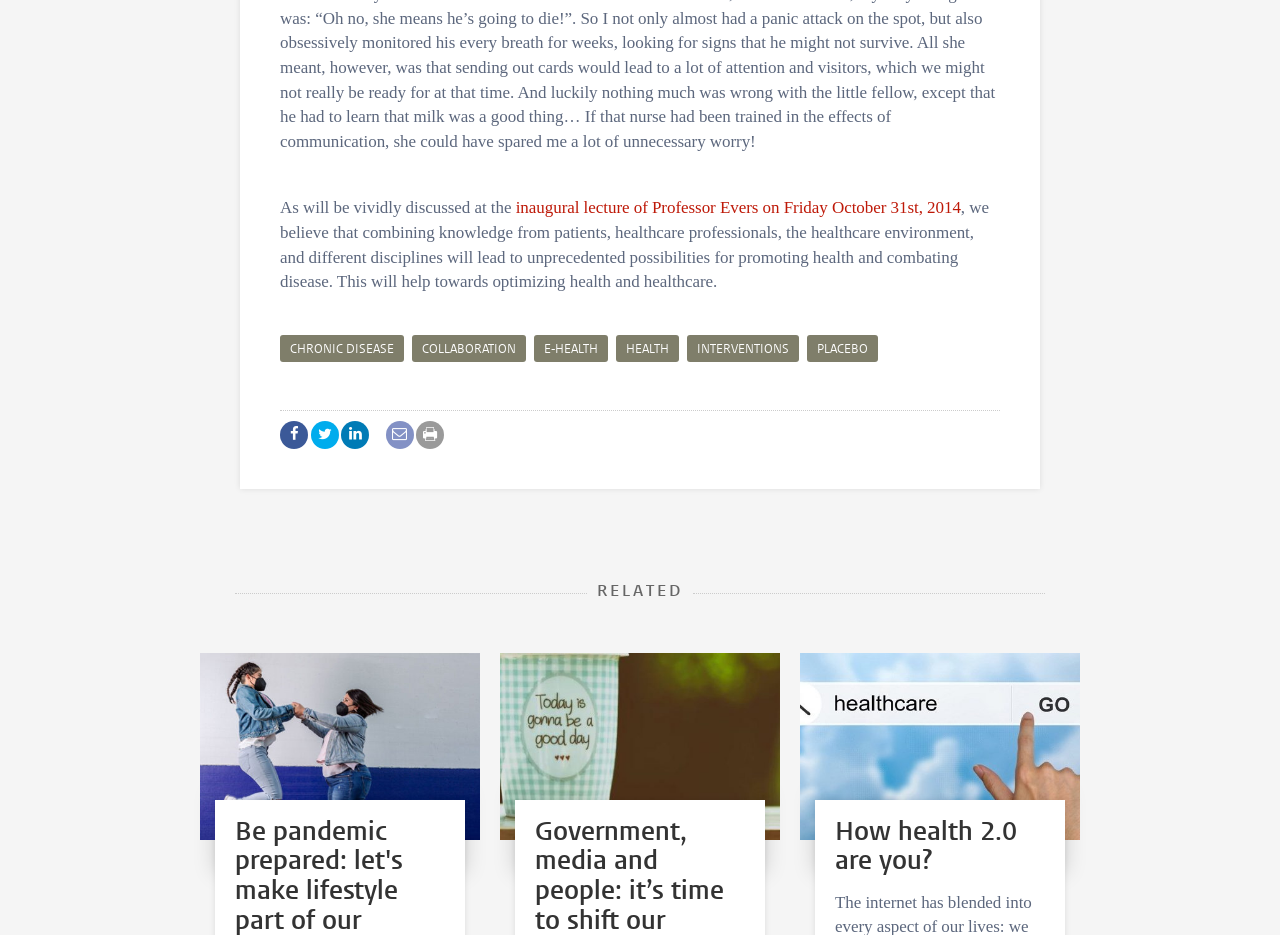Show the bounding box coordinates of the region that should be clicked to follow the instruction: "Click the link to the inaugural lecture of Professor Evers."

[0.4, 0.212, 0.751, 0.232]